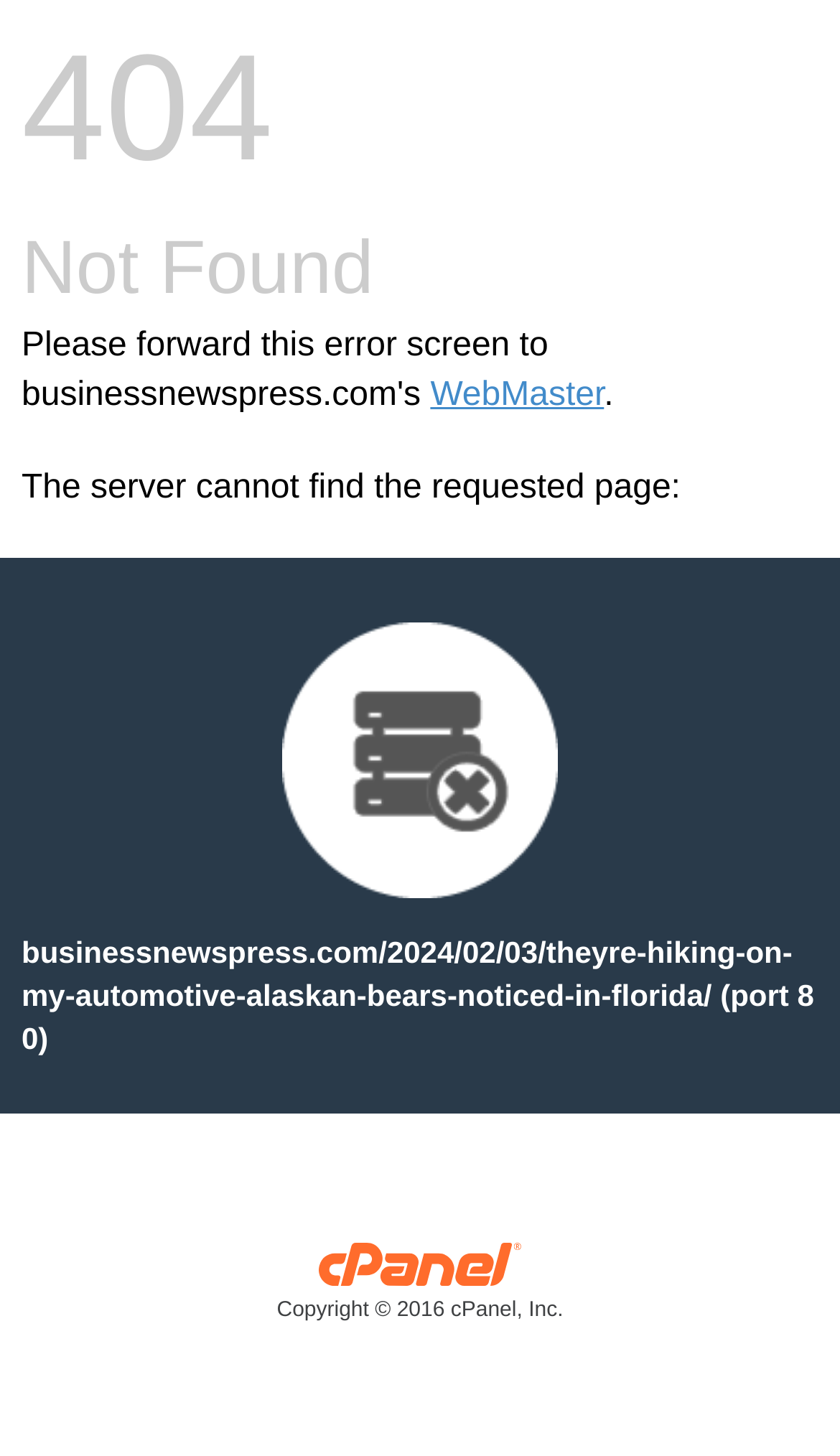Please provide a short answer using a single word or phrase for the question:
Who is the link 'WebMaster' likely to refer to?

Website administrator